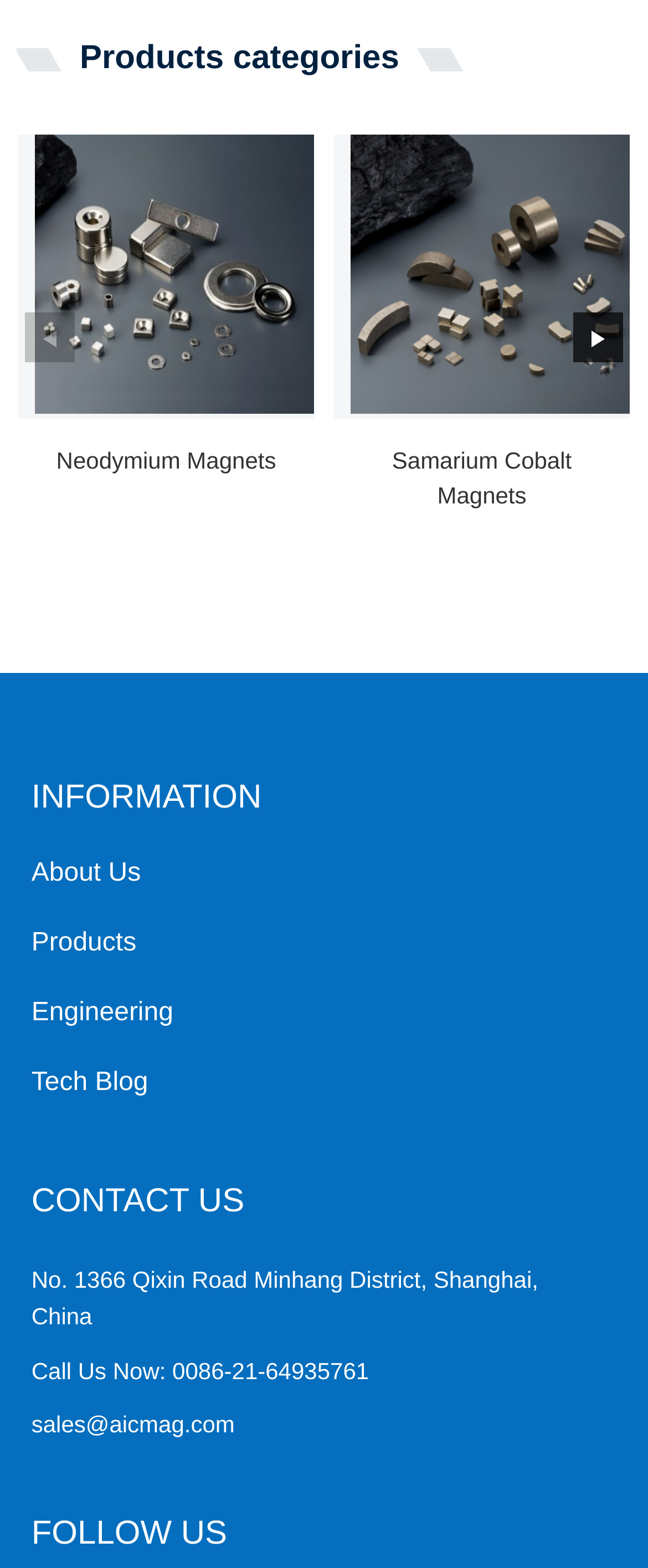Can you specify the bounding box coordinates of the area that needs to be clicked to fulfill the following instruction: "Go to Samarium Cobalt Magnets page"?

[0.541, 0.086, 0.972, 0.264]